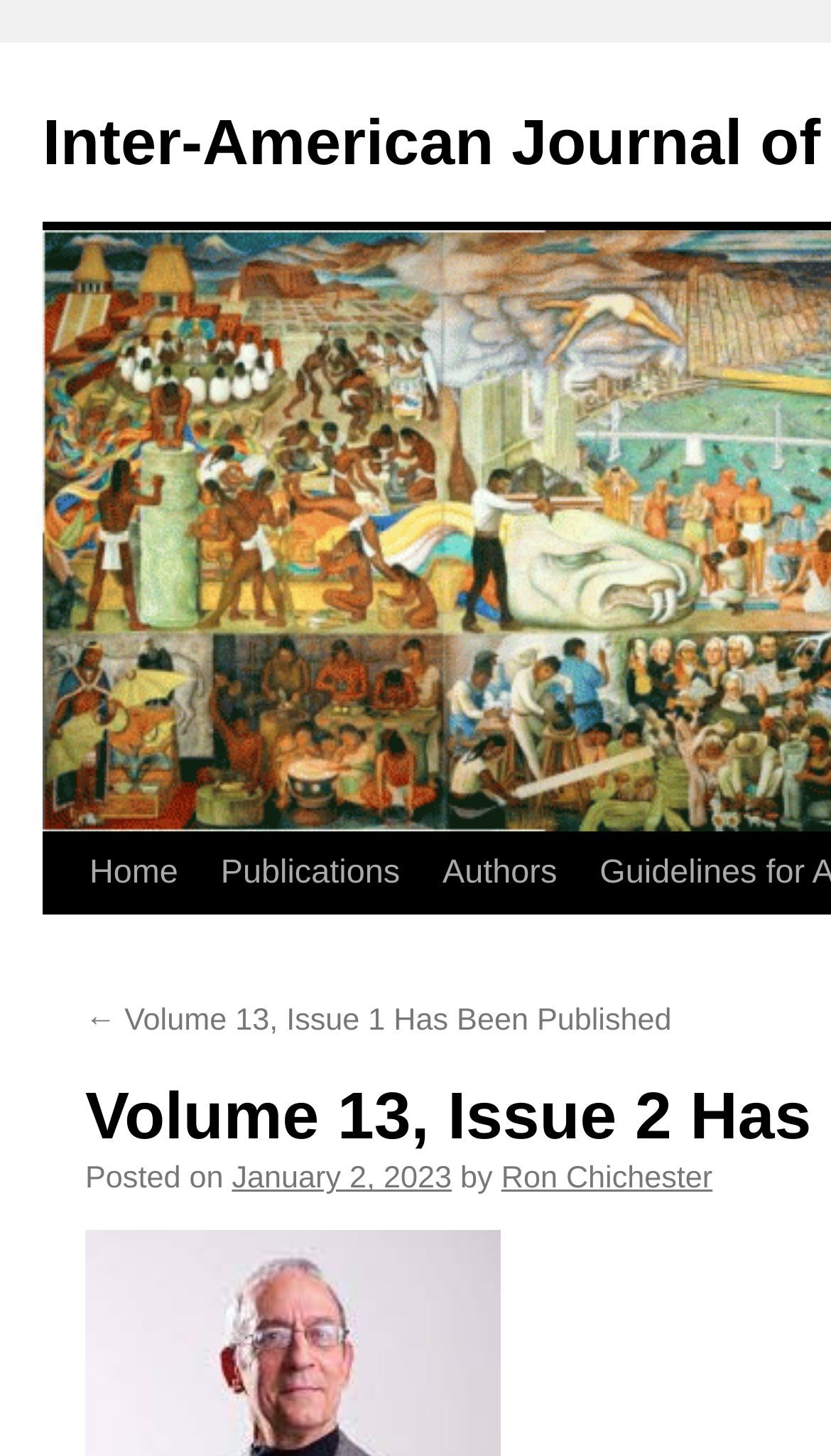Who is the author of the latest article?
Look at the screenshot and give a one-word or phrase answer.

Ron Chichester